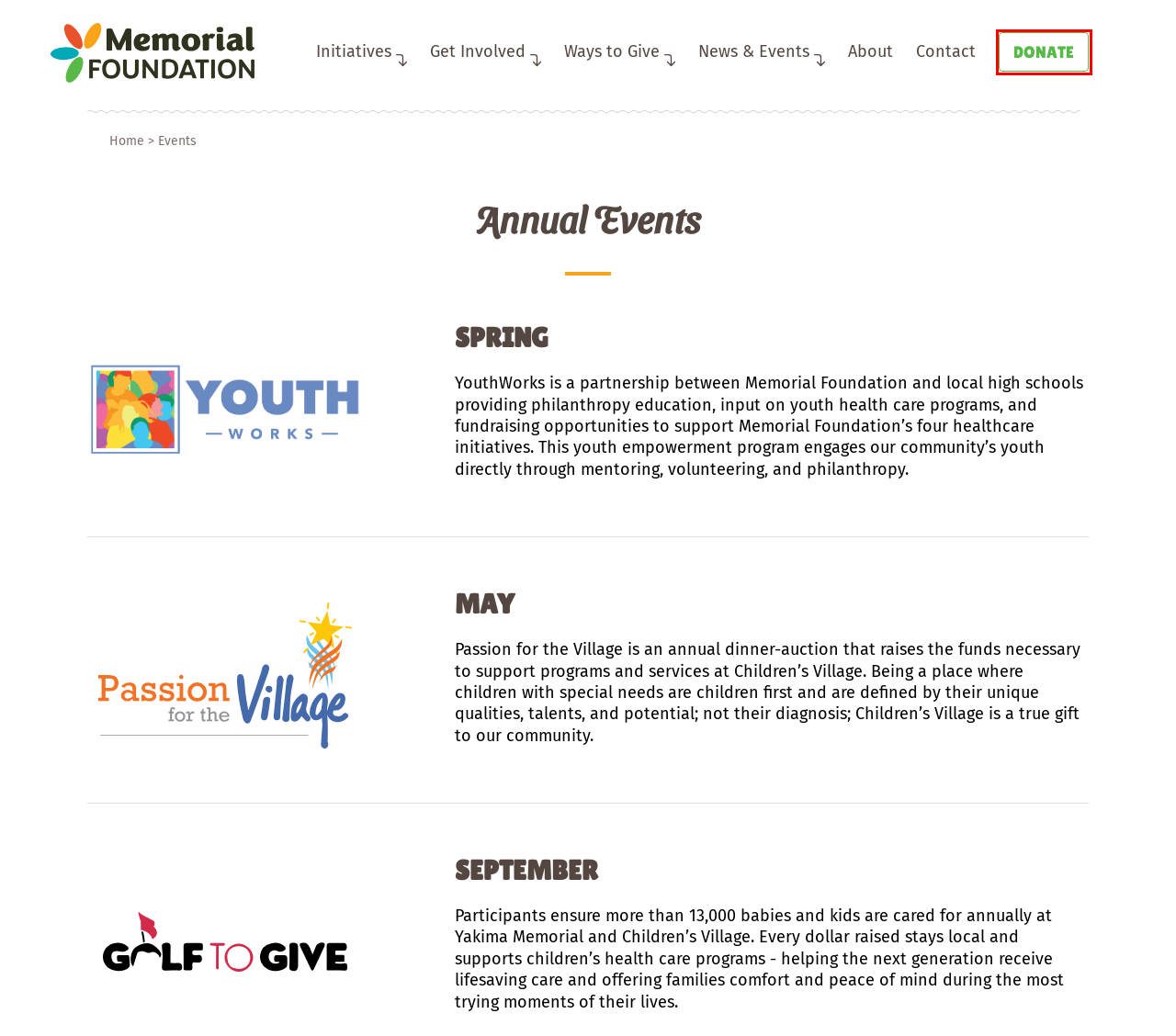You are presented with a screenshot of a webpage that includes a red bounding box around an element. Determine which webpage description best matches the page that results from clicking the element within the red bounding box. Here are the candidates:
A. Newsletter Signup - Memorial Foundation
B. YouthWorks - Memorial Foundation
C. Home - Memorial Foundation
D. Children's Health - Memorial Foundation
E. Donate - Memorial Foundation
F. About - Memorial Foundation
G. Cancer Care - Memorial Foundation
H. Contact - Memorial Foundation

E